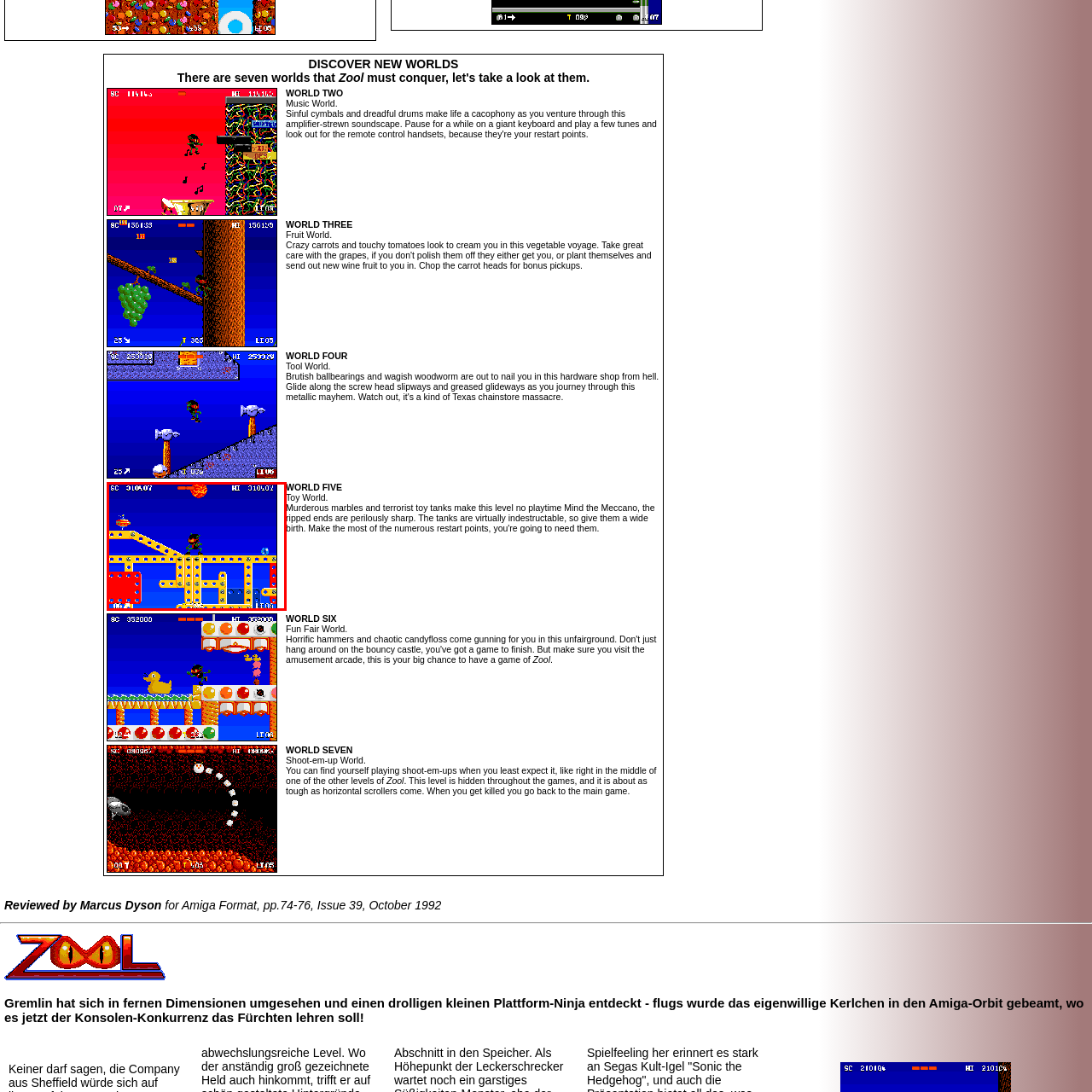Inspect the image contained by the red bounding box and answer the question with a single word or phrase:
What is the name of the level in this game?

Toy World